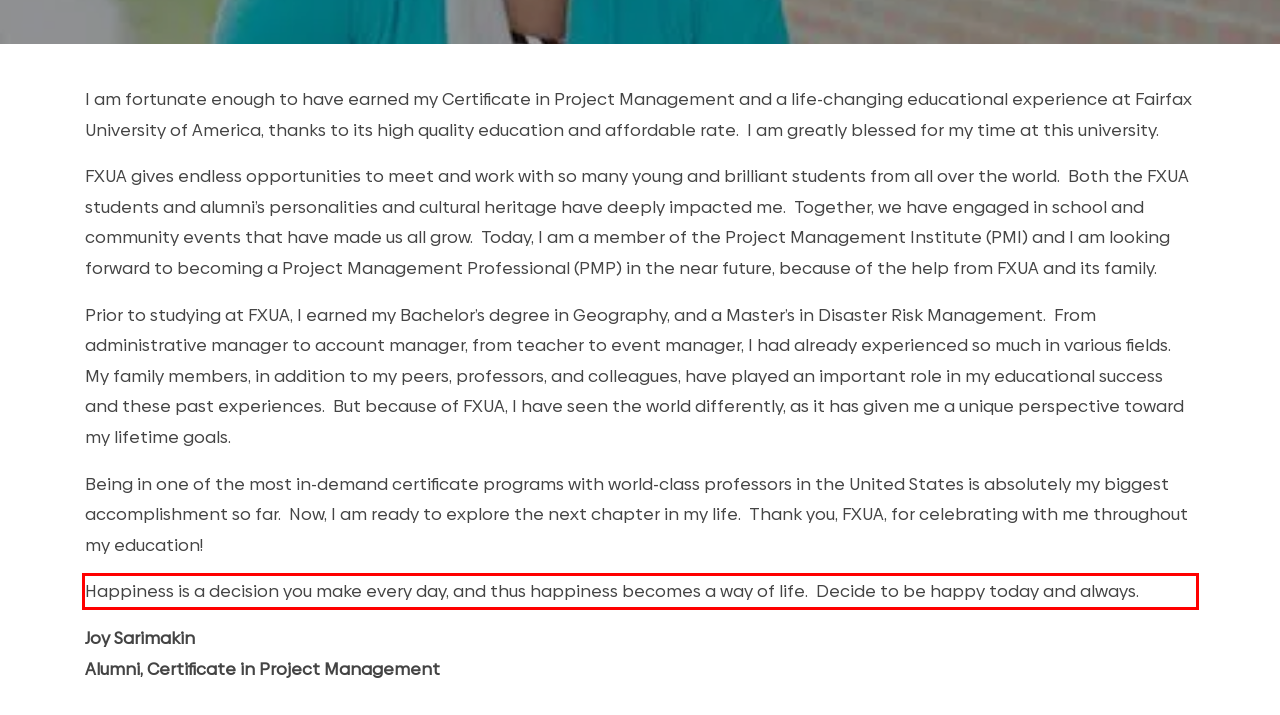Given a webpage screenshot, locate the red bounding box and extract the text content found inside it.

Happiness is a decision you make every day, and thus happiness becomes a way of life. Decide to be happy today and always.